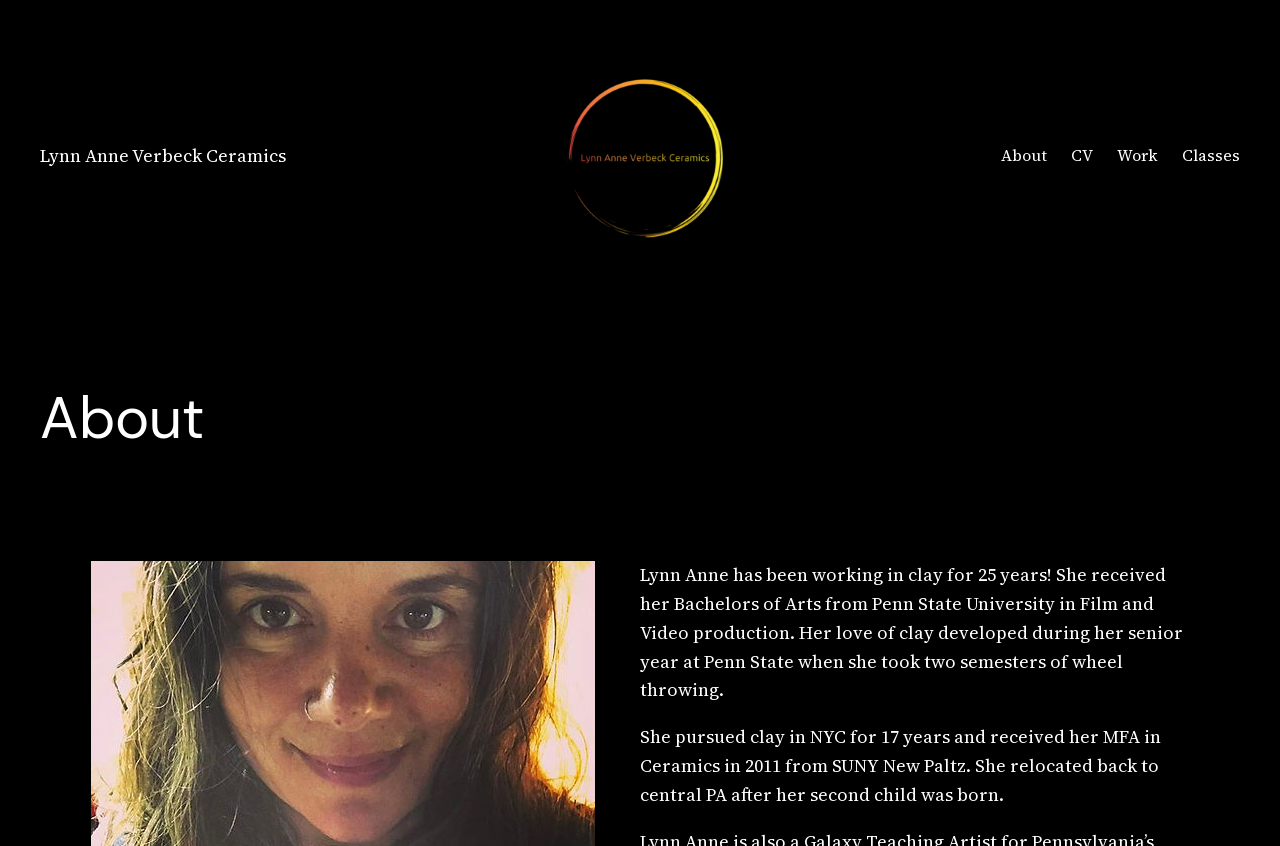Extract the bounding box for the UI element that matches this description: "About".

[0.782, 0.169, 0.818, 0.2]